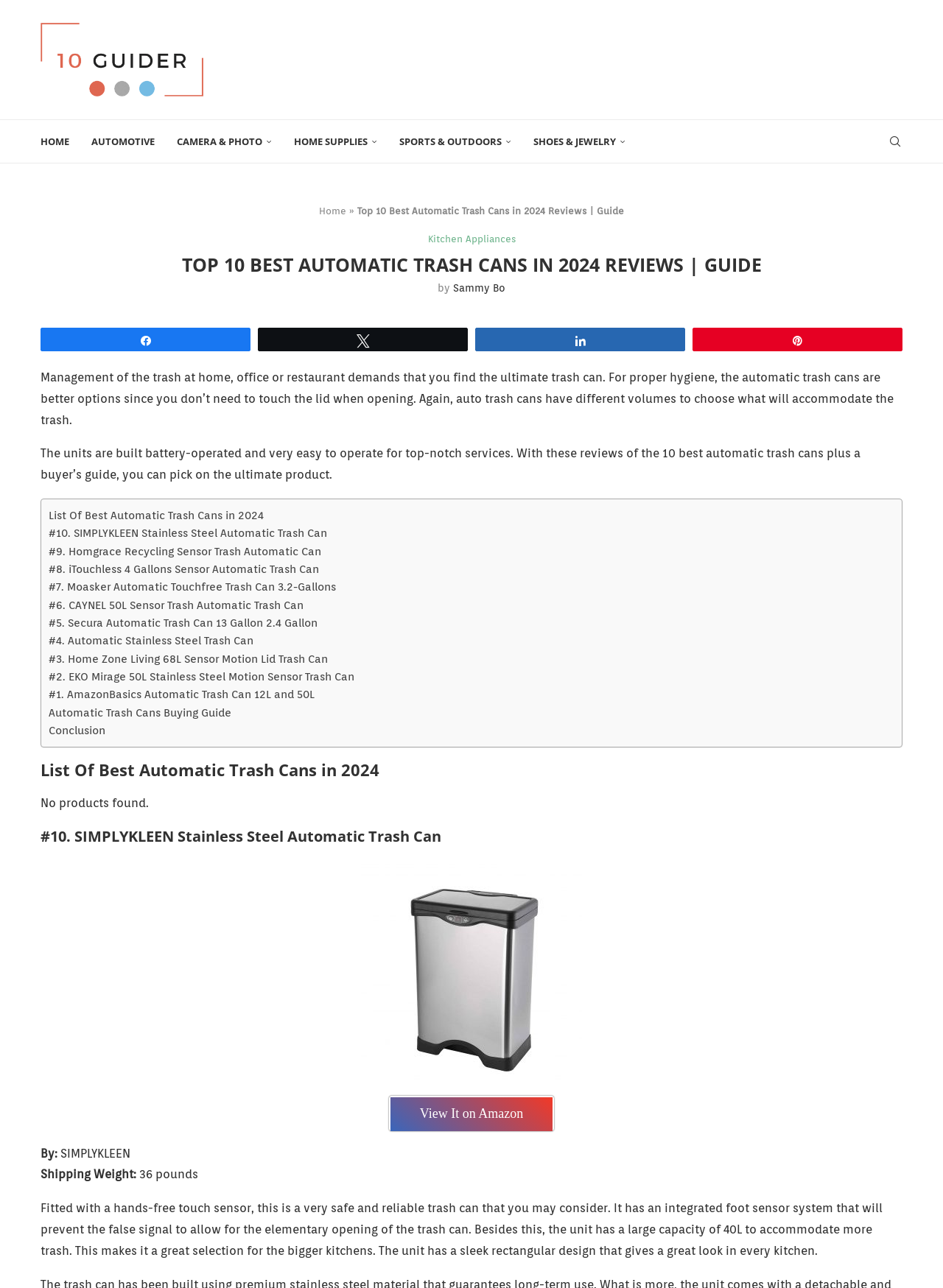Please find and provide the title of the webpage.

TOP 10 BEST AUTOMATIC TRASH CANS IN 2024 REVIEWS | GUIDE